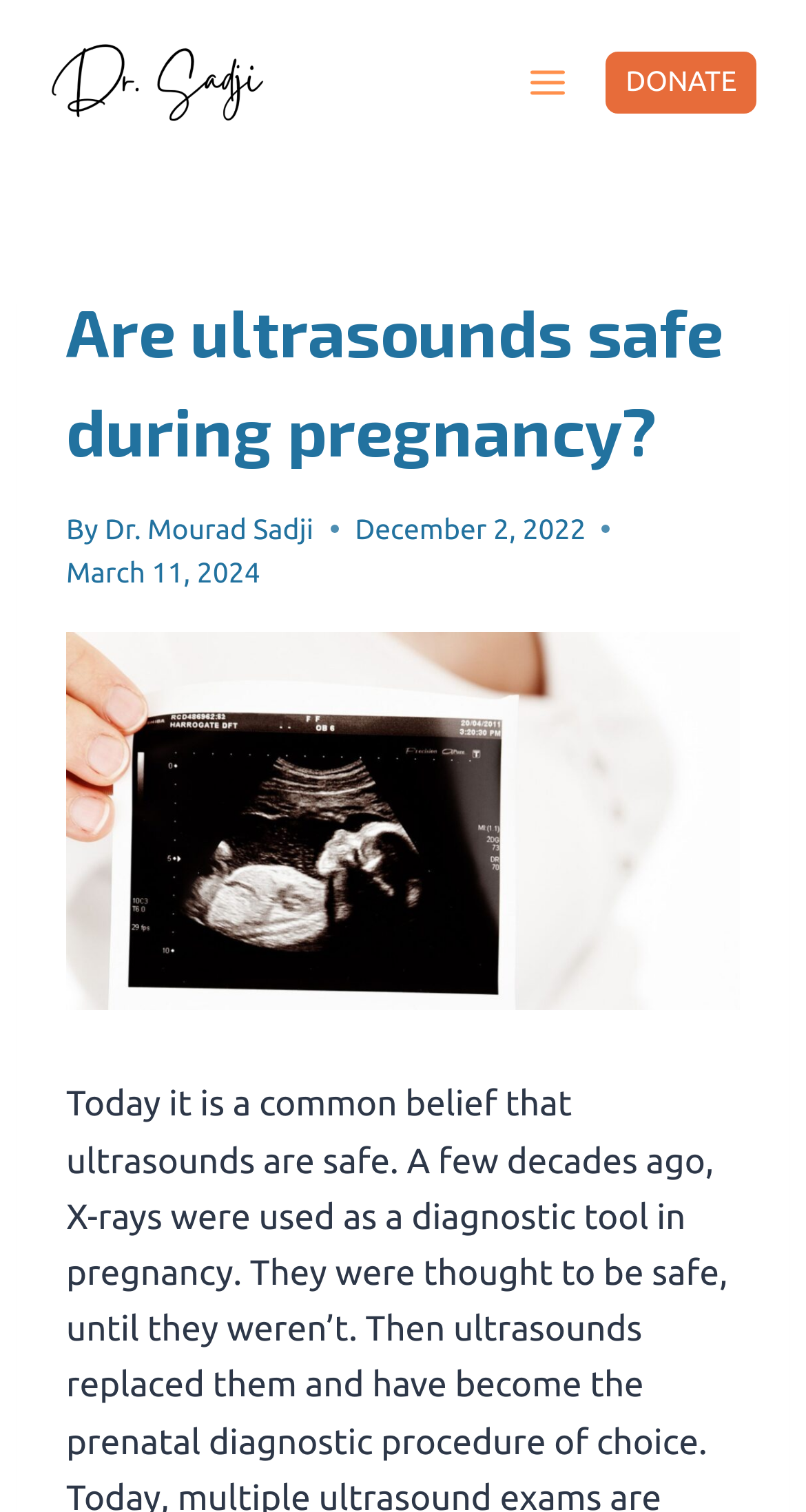What is the purpose of the 'Open menu' button?
We need a detailed and exhaustive answer to the question. Please elaborate.

The purpose of the 'Open menu' button can be inferred by its text content, which suggests that it is used to open a menu, possibly containing additional options or features.